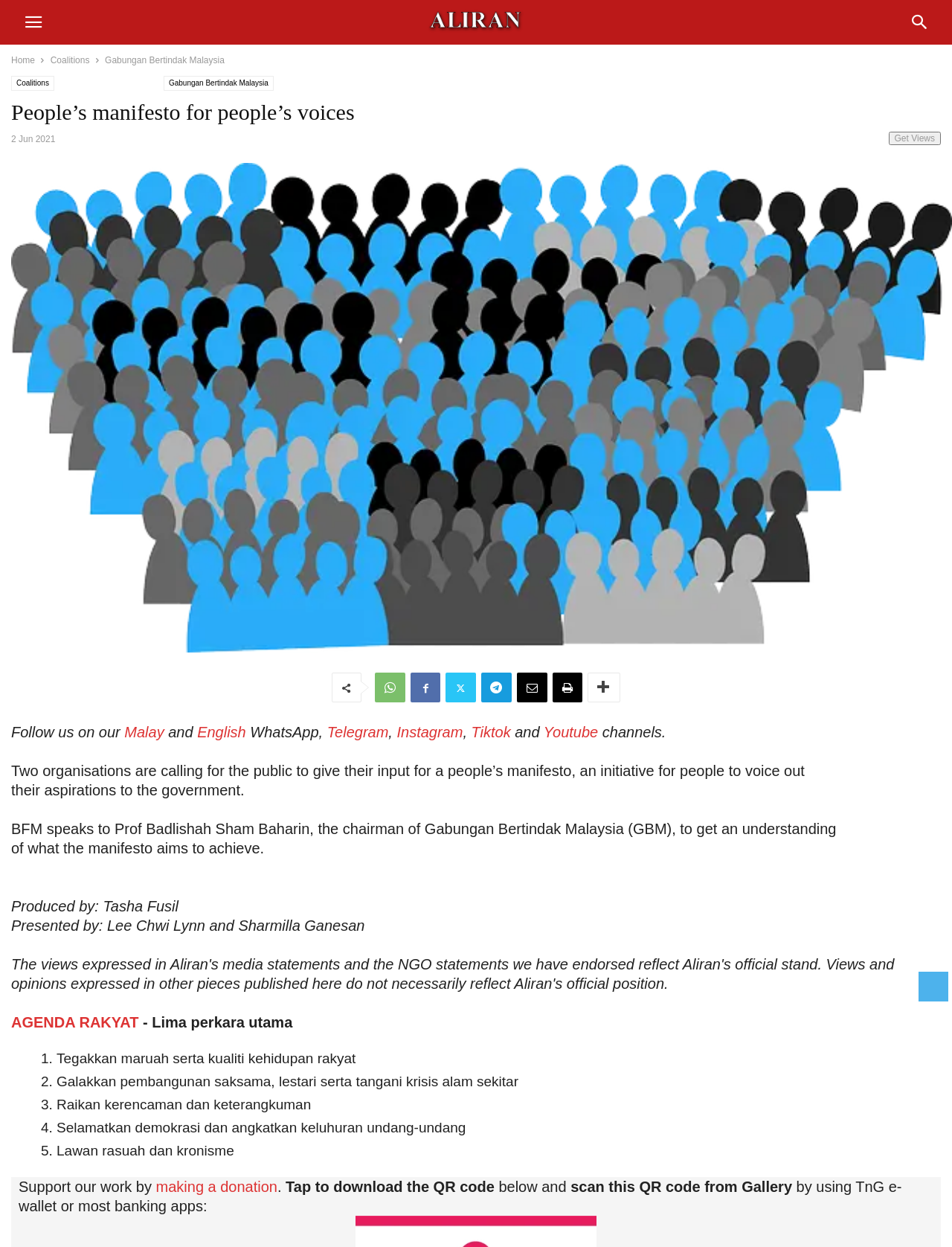Bounding box coordinates should be provided in the format (top-left x, top-left y, bottom-right x, bottom-right y) with all values between 0 and 1. Identify the bounding box for this UI element: Facebook

[0.431, 0.539, 0.462, 0.563]